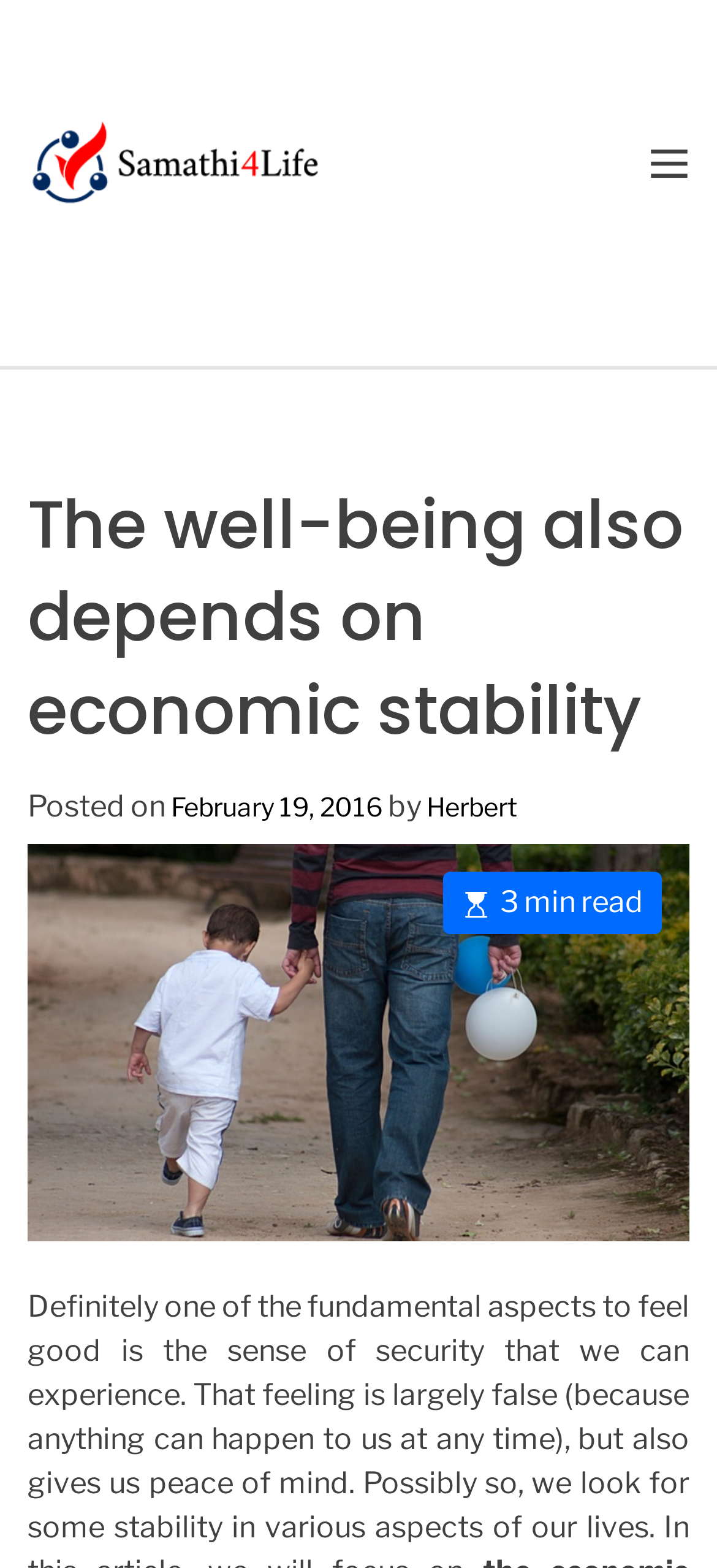Please provide a detailed answer to the question below by examining the image:
What is the name of the image in the article?

I found the image name by looking at the figure element with an image inside, which has the alt text 'Healthy Living', indicating that this is the name of the image in the article.